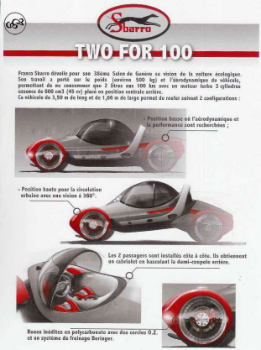How many passengers can the vehicle accommodate?
Based on the screenshot, answer the question with a single word or phrase.

Two